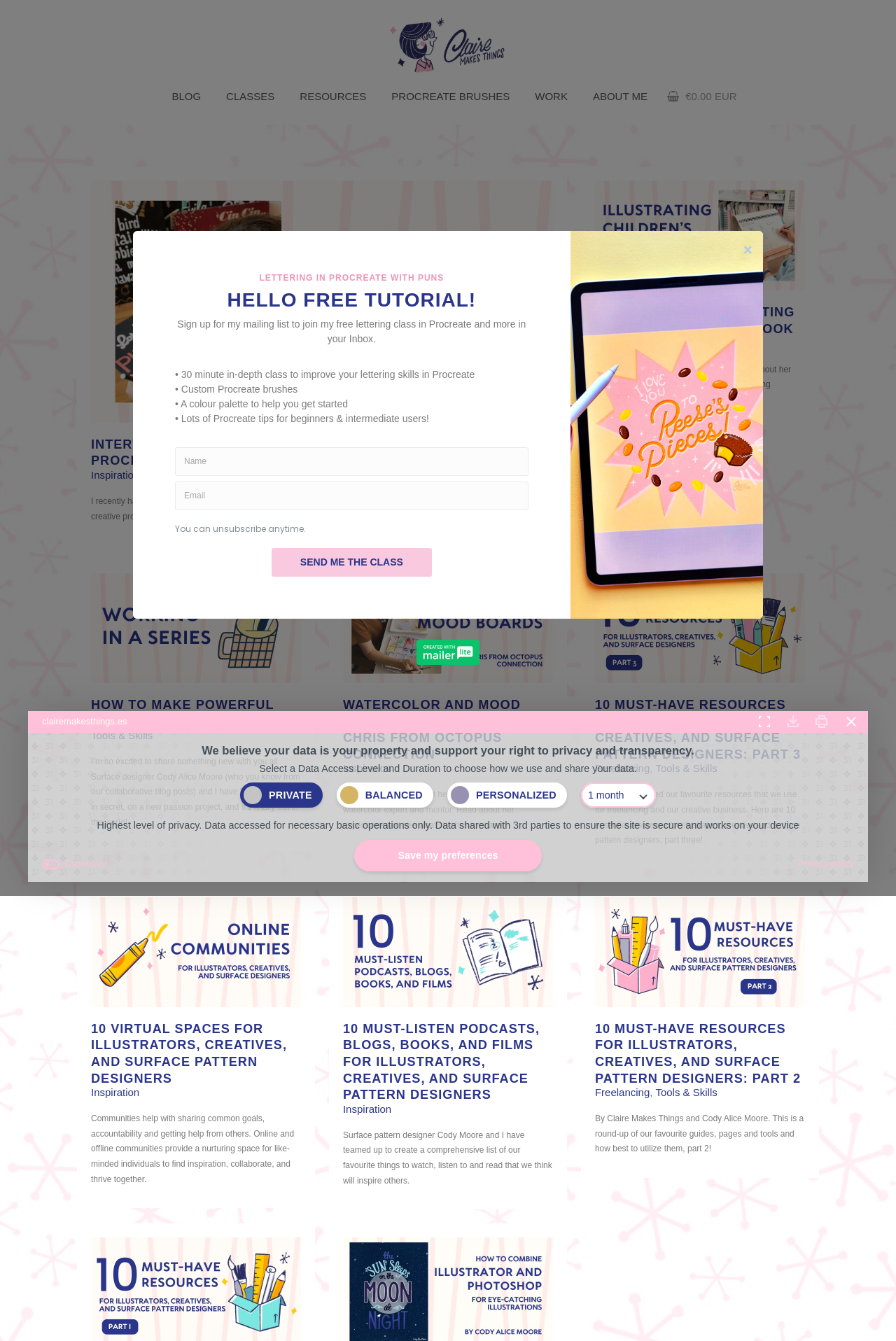Please locate the bounding box coordinates of the region I need to click to follow this instruction: "Read the article 'INTERVIEW TIME: ILLUSTRATING PUNS, CHALKBOARDS AND PROCREATE'".

[0.102, 0.326, 0.565, 0.349]